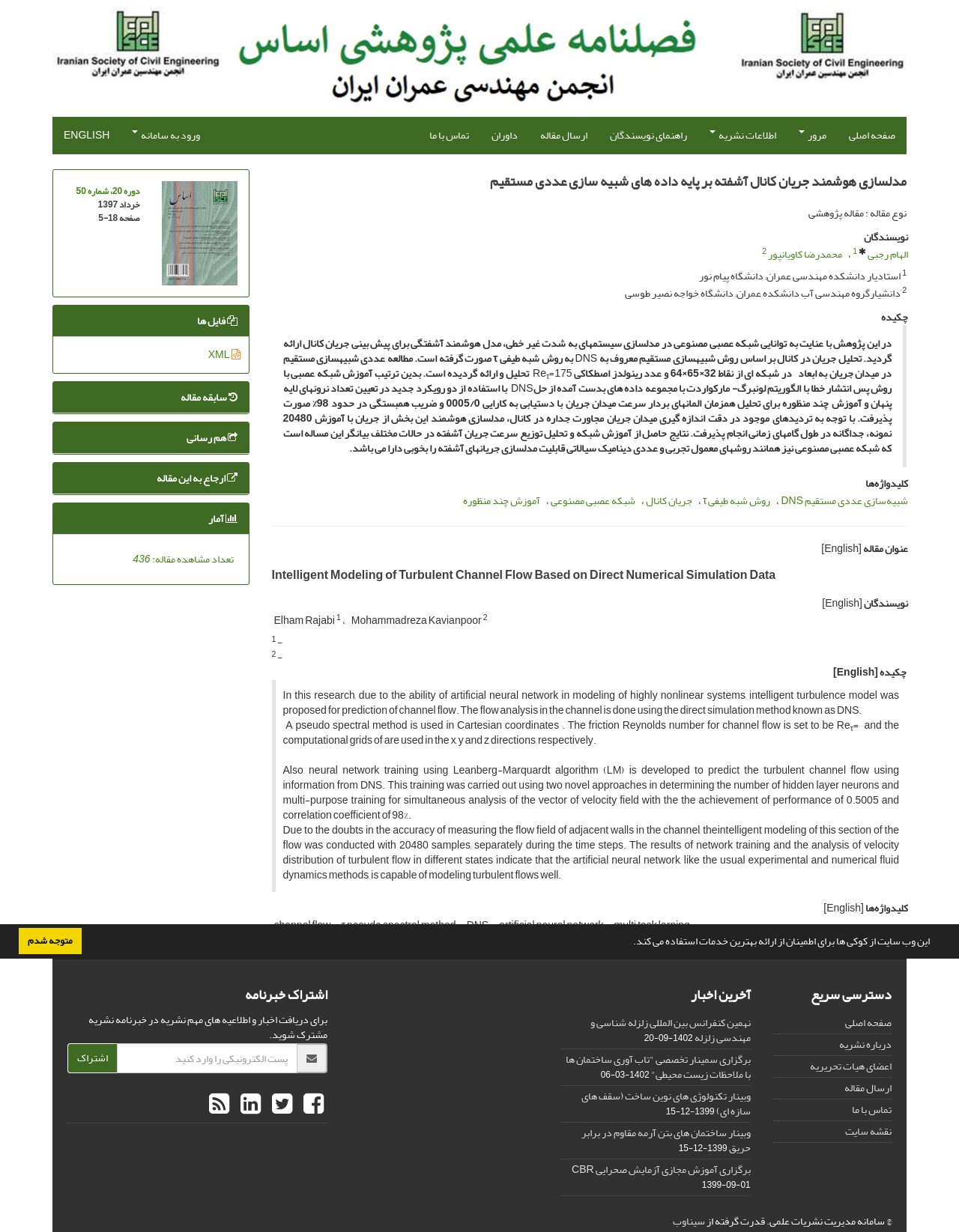Describe the webpage meticulously, covering all significant aspects.

This webpage appears to be a research article or paper on intelligent modeling of turbulent channel flow. At the top, there is a cookie consent dialog with a message and two buttons. Below it, there is a banner with a logo and several links to different sections of the website, including the main page, review, journal information, author guidelines, submit an article, referees, and contact us.

The main content of the page is divided into two columns. The left column contains the article's title, "مدلسازی هوشمند جریان کانال آشفته بر پایه داده های شبیه سازی عددی مستقیم" (Intelligent Modeling of Turbulent Channel Flow Based on Direct Numerical Simulation Data), and the authors' names, الهام رجبی (Elham Rajabi) and محمدرضا کاویانپور (Mohammadreza Kavianpoor), along with their affiliations and superscripts indicating their corresponding authors.

The right column contains the abstract of the article, which describes the research on intelligent modeling of turbulent channel flow using artificial neural networks and direct numerical simulation data. The abstract is written in both Persian and English.

Below the abstract, there are several sections, including keywords, title, and authors' information, which are repeated in both Persian and English. The keywords section lists several relevant terms, including direct numerical simulation, pseudo-spectral method, channel flow, artificial neural network, and multi-task learning.

The main body of the article is divided into several sections, including the introduction, methodology, results, and conclusion. The text is written in a formal and academic tone, with equations, formulas, and technical terms related to fluid dynamics and artificial neural networks.

At the bottom of the page, there is a separator line, and below it, there is a link to a journal or publication, "فصلنامه علمی پژوهشی اساس" (Scientific Research Quarterly Basis).